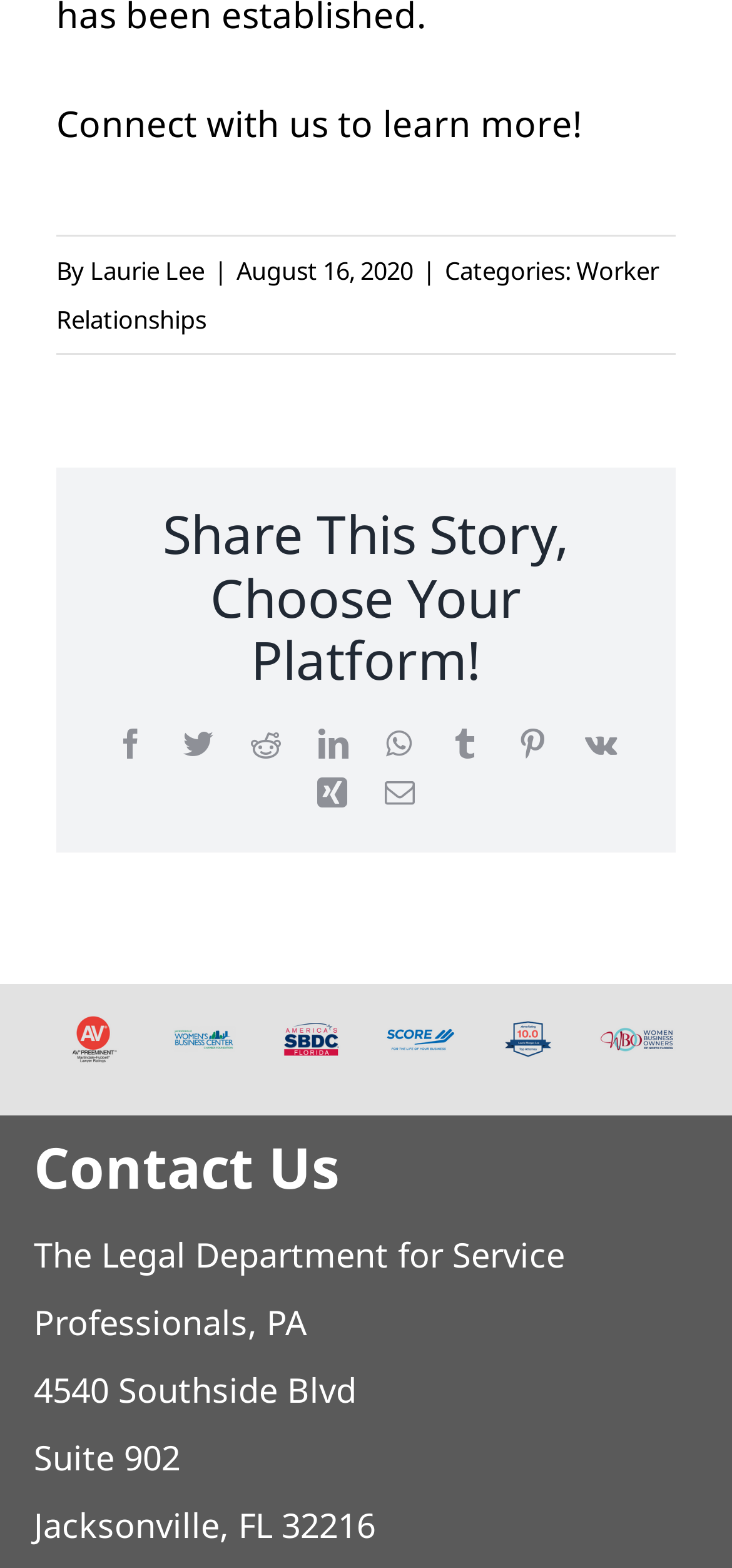What is the address of the Legal Department for Service Professionals?
Look at the image and answer the question with a single word or phrase.

4540 Southside Blvd, Suite 902, Jacksonville, FL 32216